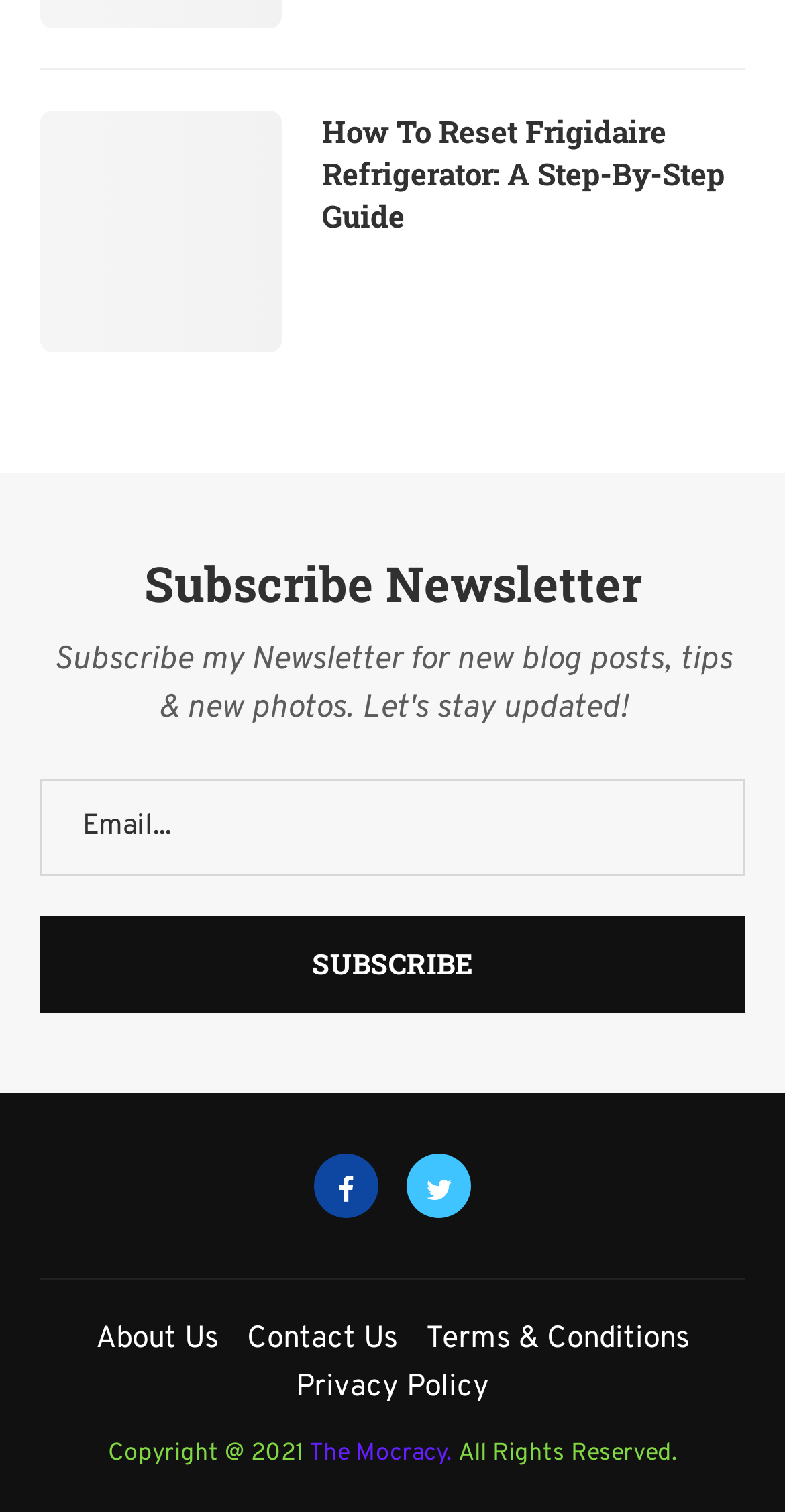Please find the bounding box for the UI component described as follows: "Terms & Conditions".

[0.542, 0.873, 0.878, 0.899]